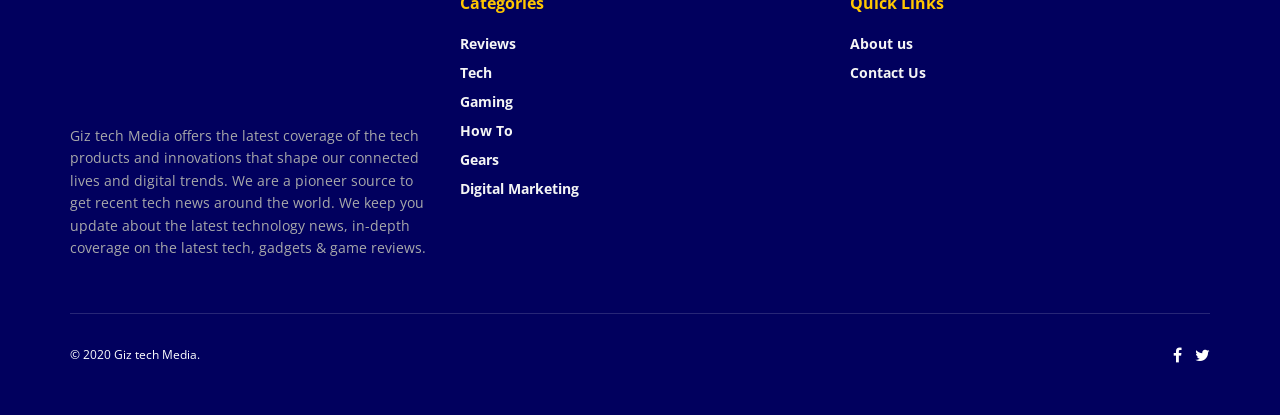Please identify the bounding box coordinates of the element I should click to complete this instruction: 'Learn about Digital Marketing'. The coordinates should be given as four float numbers between 0 and 1, like this: [left, top, right, bottom].

[0.359, 0.432, 0.452, 0.478]